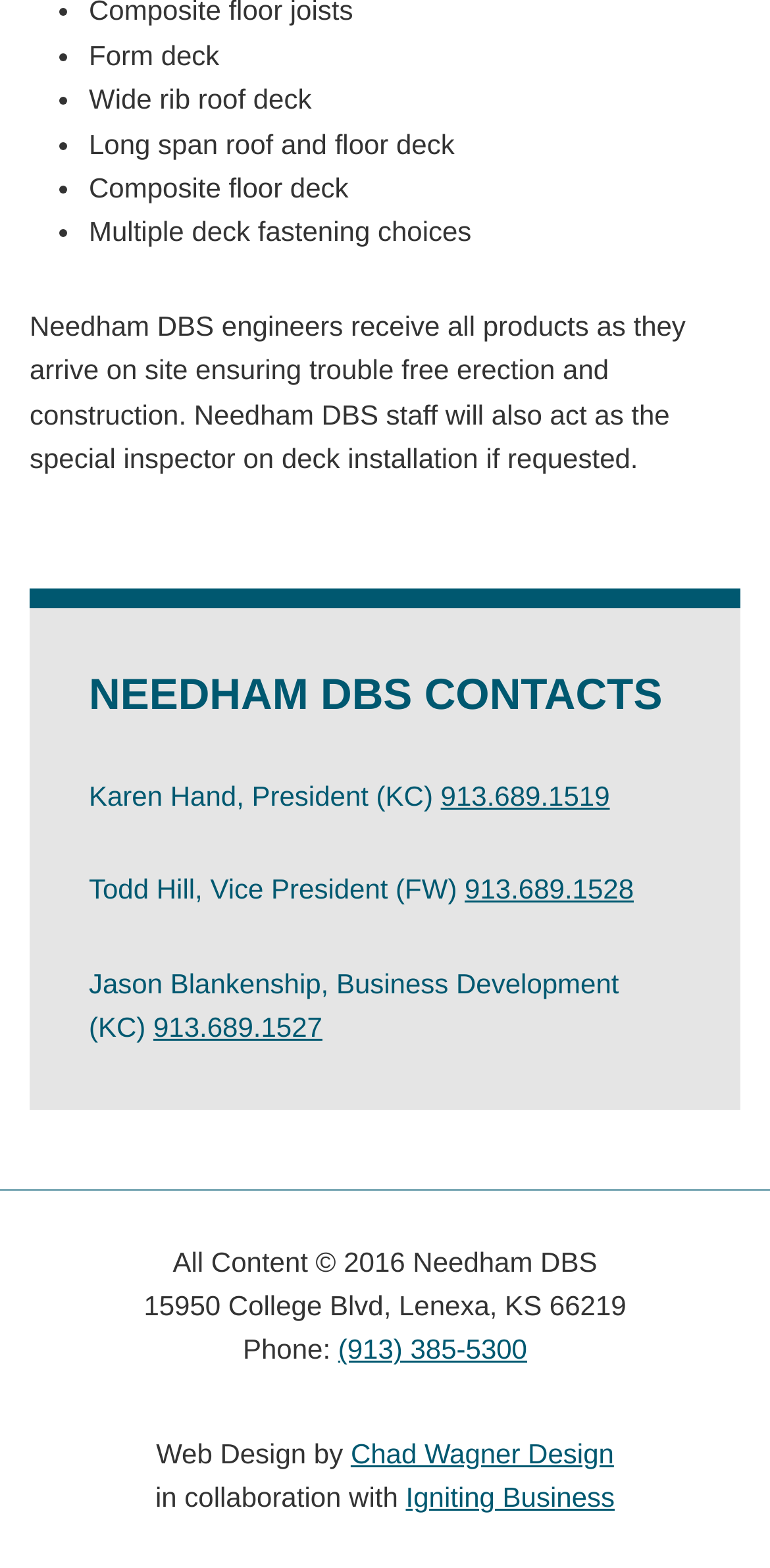Who is the President of Needham DBS?
Answer the question in a detailed and comprehensive manner.

According to the contact information section on the webpage, Karen Hand is listed as the President of Needham DBS, with a phone number and location in Kansas City.